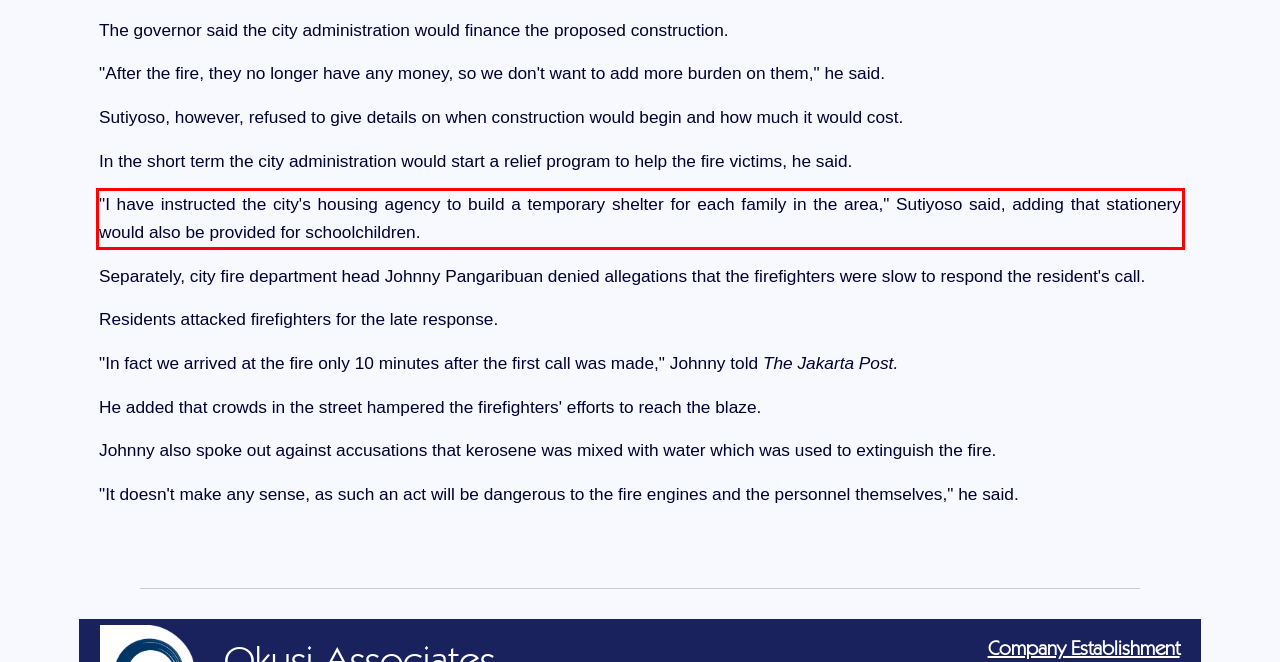Look at the screenshot of the webpage, locate the red rectangle bounding box, and generate the text content that it contains.

"I have instructed the city's housing agency to build a temporary shelter for each family in the area," Sutiyoso said, adding that stationery would also be provided for schoolchildren.